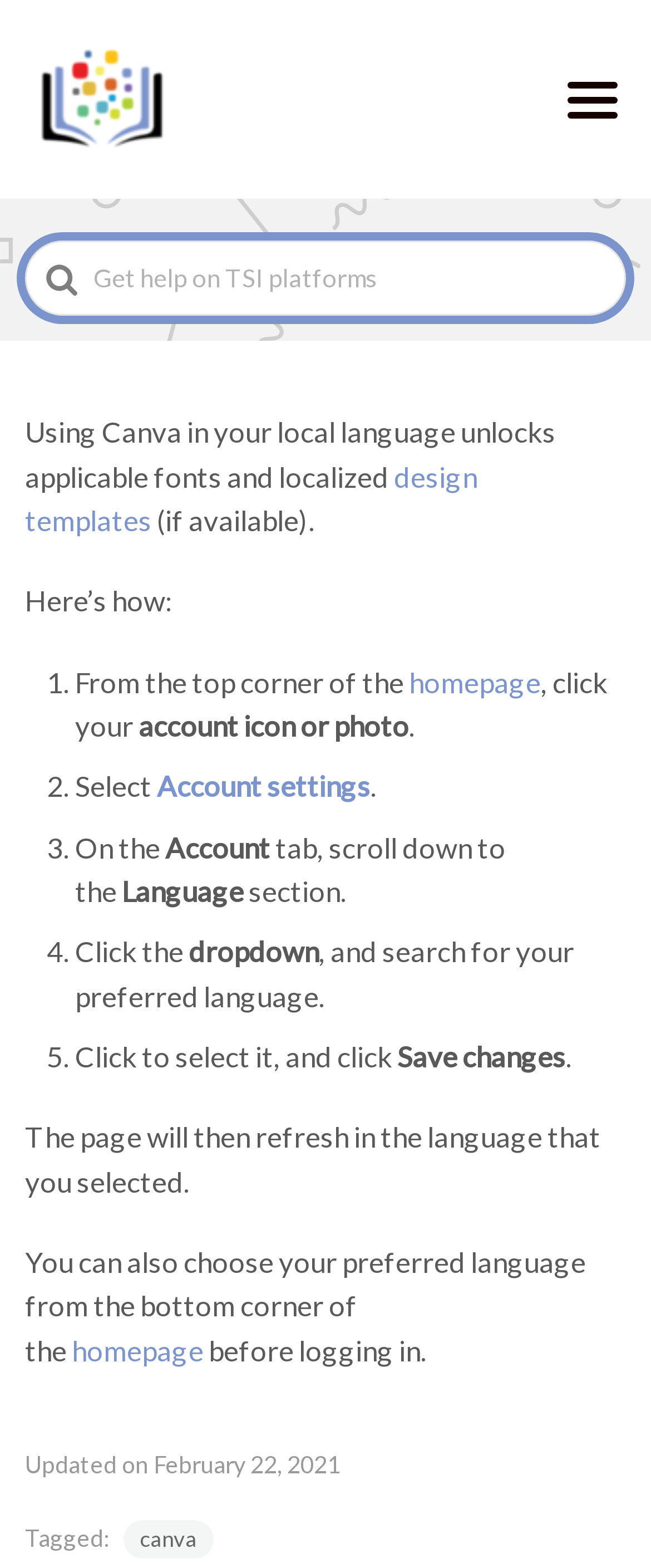Please provide the bounding box coordinates for the element that needs to be clicked to perform the following instruction: "Click the account settings link". The coordinates should be given as four float numbers between 0 and 1, i.e., [left, top, right, bottom].

[0.241, 0.49, 0.569, 0.513]